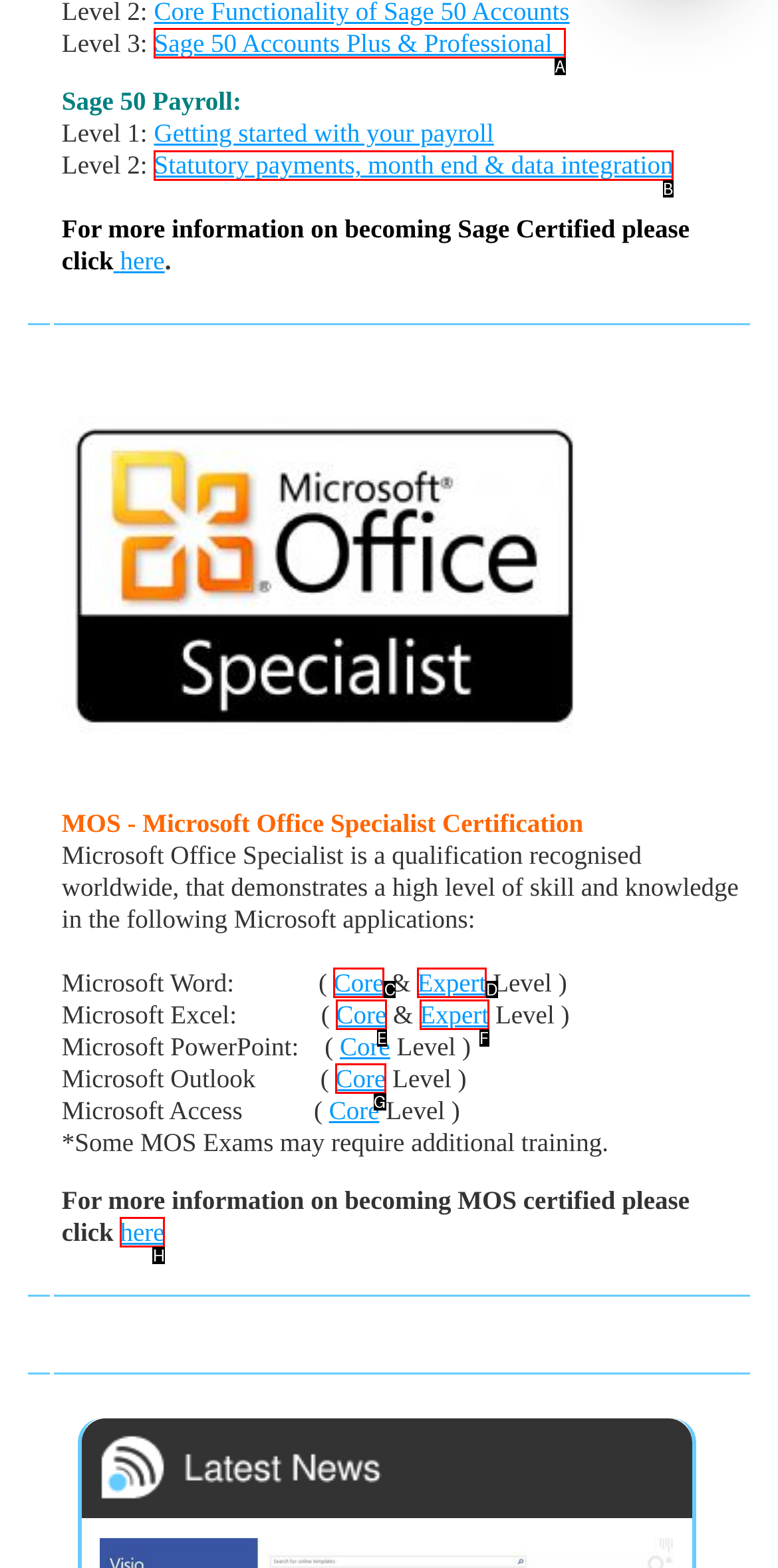Choose the letter of the option you need to click to Click Statutory payments, month end & data integration. Answer with the letter only.

B